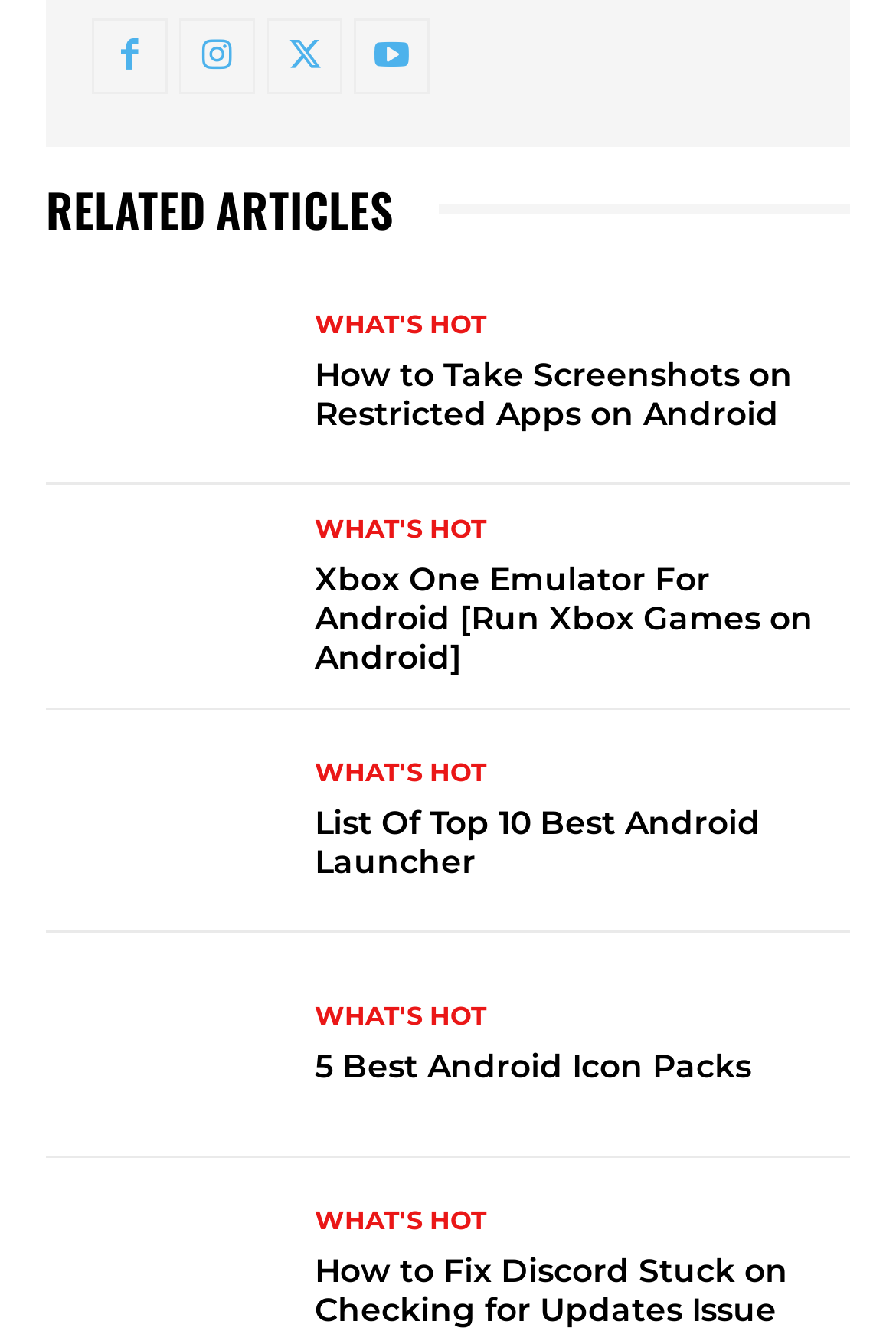What is the topic of the last related article?
Look at the screenshot and give a one-word or phrase answer.

Discord updates issue